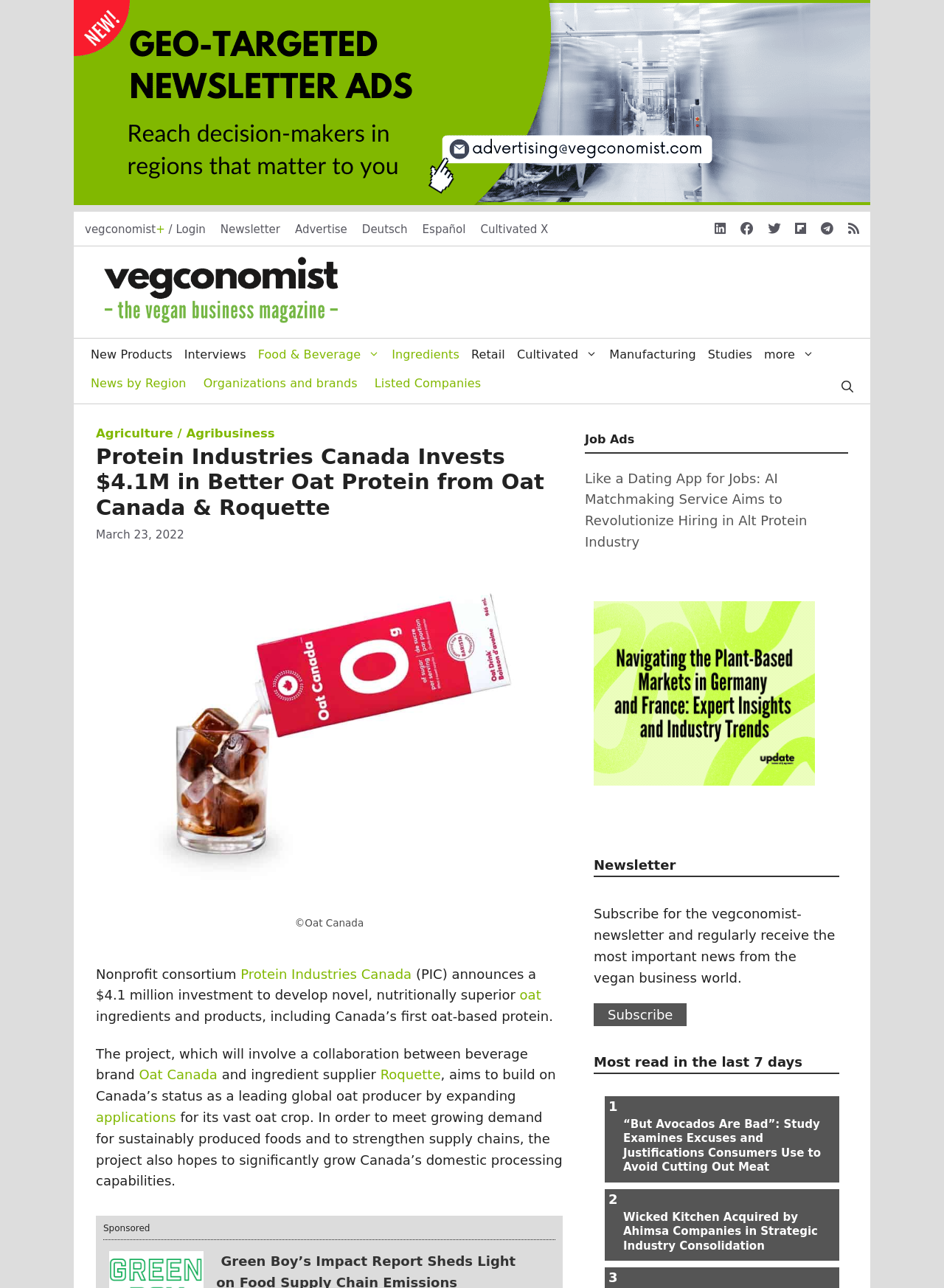Identify the bounding box coordinates of the section to be clicked to complete the task described by the following instruction: "Learn more about 'Oat Canada'". The coordinates should be four float numbers between 0 and 1, formatted as [left, top, right, bottom].

[0.147, 0.828, 0.23, 0.84]